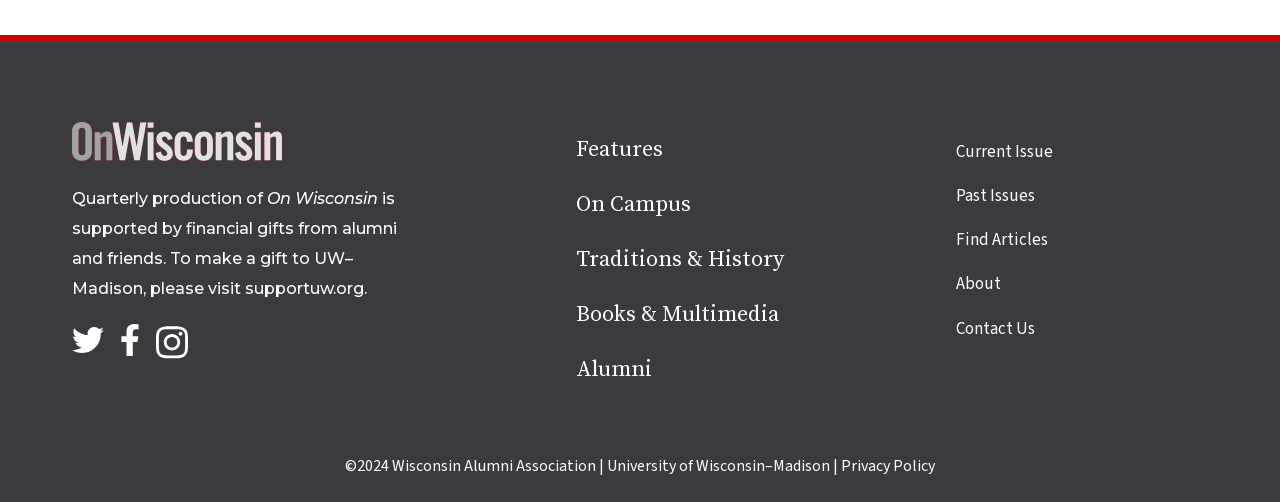Select the bounding box coordinates of the element I need to click to carry out the following instruction: "Follow us on Twitter".

[0.056, 0.644, 0.081, 0.708]